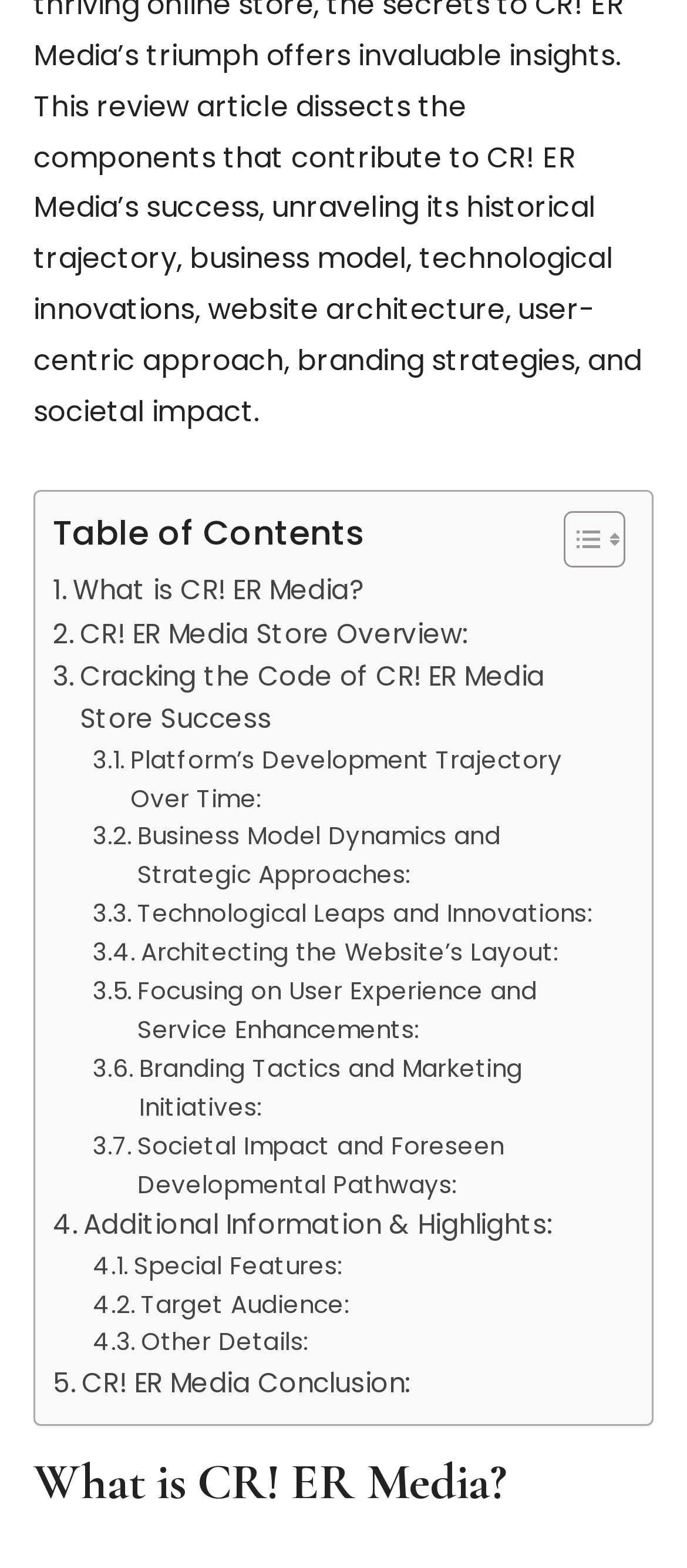Please locate the bounding box coordinates of the element that should be clicked to complete the given instruction: "Check CR! ER Media Conclusion".

[0.077, 0.869, 0.597, 0.897]